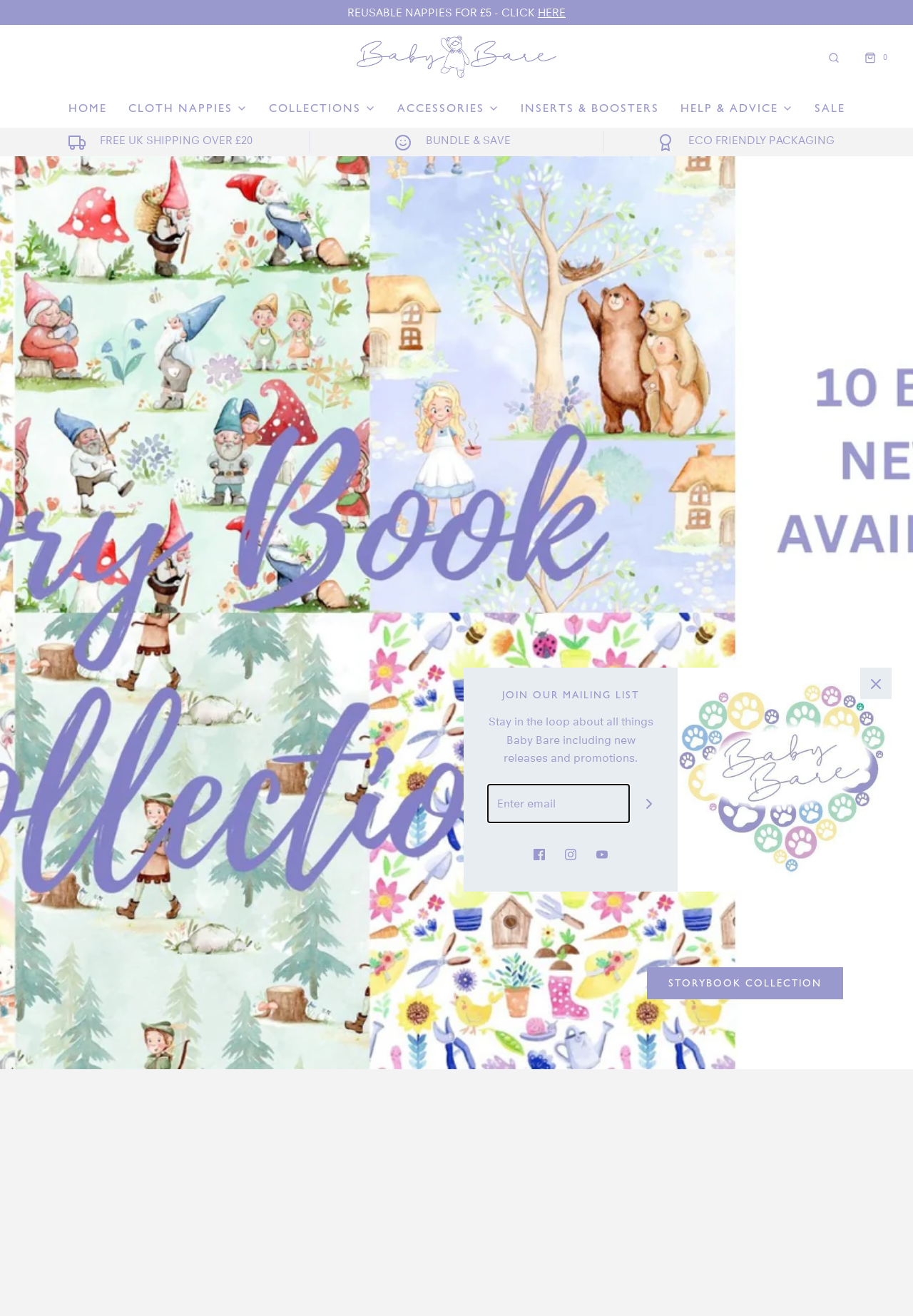Analyze the image and deliver a detailed answer to the question: How many navigation links are there in the top menu?

The question can be answered by counting the number of link elements in the top menu, which are 'HOME', 'CLOTH NAPPIES', 'COLLECTIONS', 'ACCESSORIES', 'INSERTS & BOOSTERS', 'HELP & ADVICE', and 'SALE'.